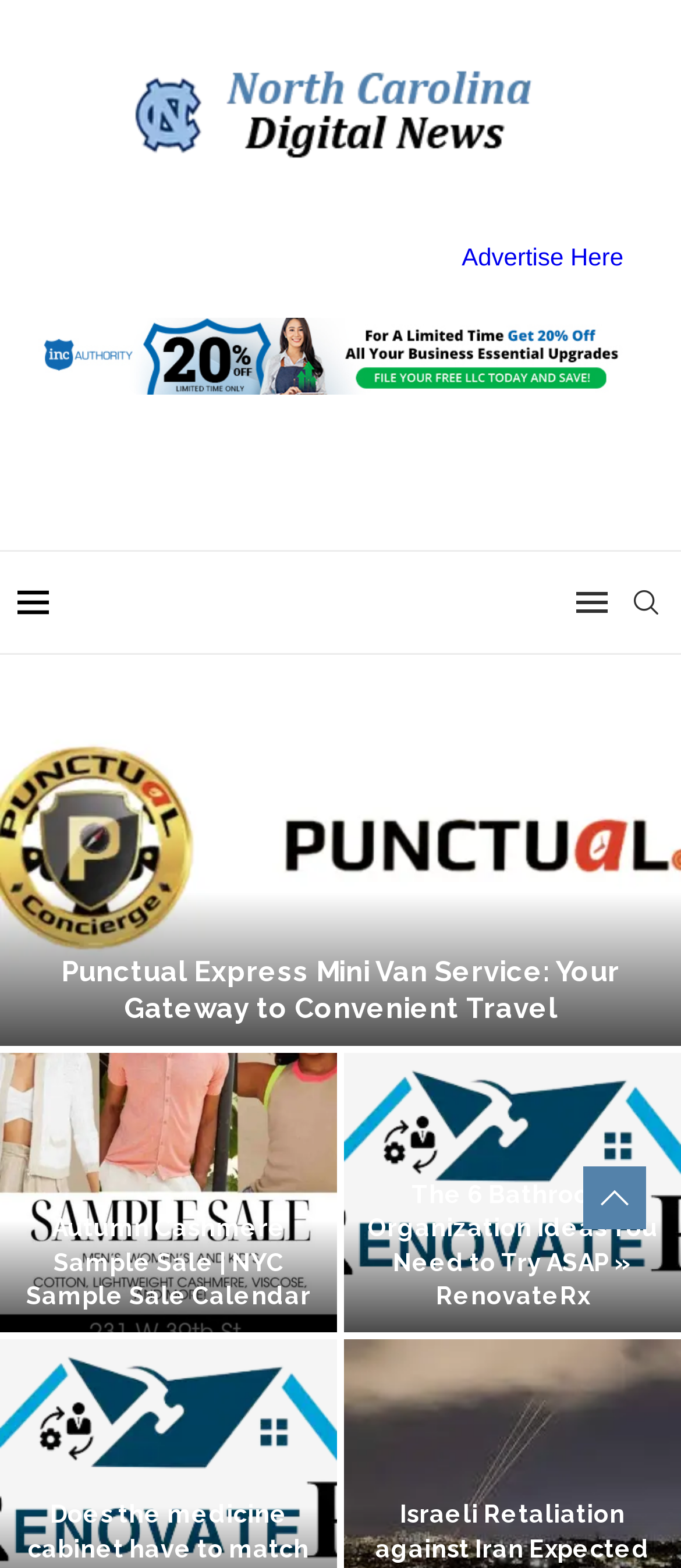Extract the primary headline from the webpage and present its text.

Micah Abbey Made Big Bucks with ‘Teenage Mutant Ninja Turtles: Mutant Mayhem’